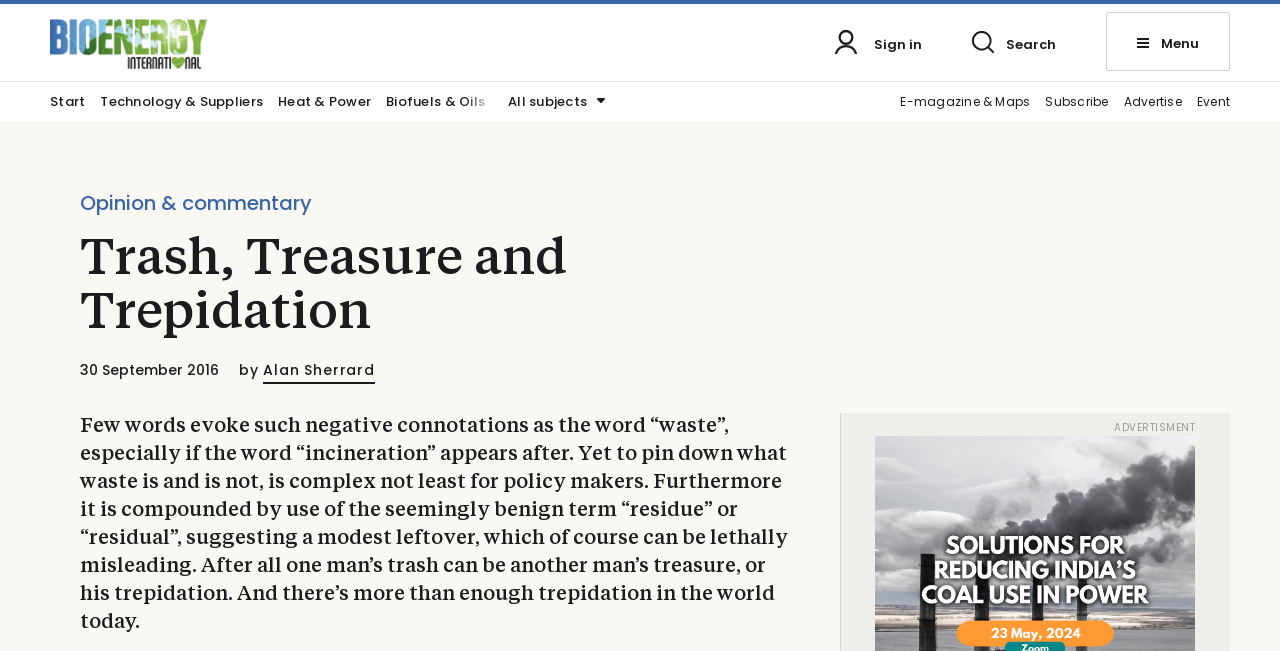Please find the bounding box coordinates of the element that must be clicked to perform the given instruction: "Search for something". The coordinates should be four float numbers from 0 to 1, i.e., [left, top, right, bottom].

[0.786, 0.054, 0.825, 0.083]